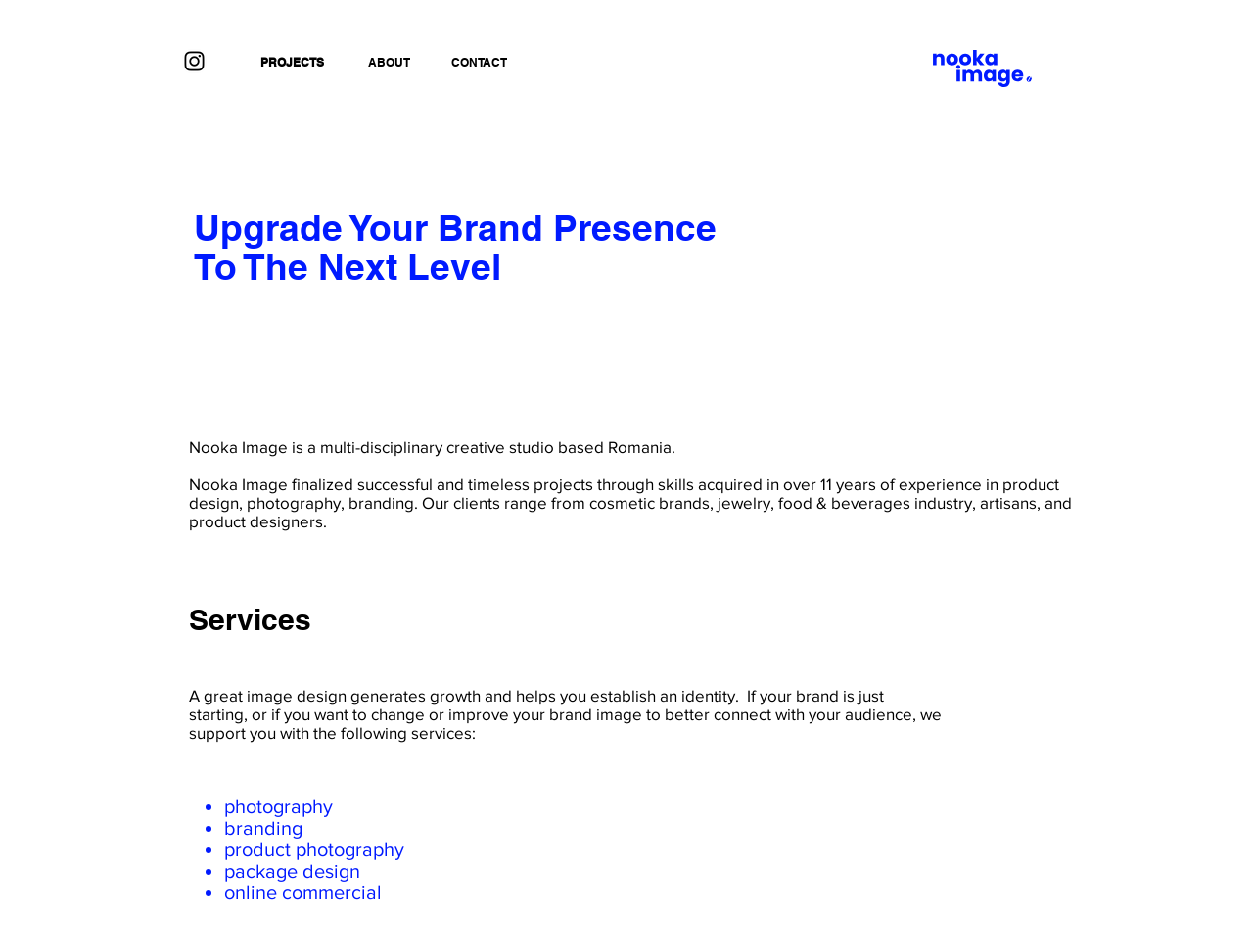Bounding box coordinates are specified in the format (top-left x, top-left y, bottom-right x, bottom-right y). All values are floating point numbers bounded between 0 and 1. Please provide the bounding box coordinate of the region this sentence describes: Check Price at Amazon

None